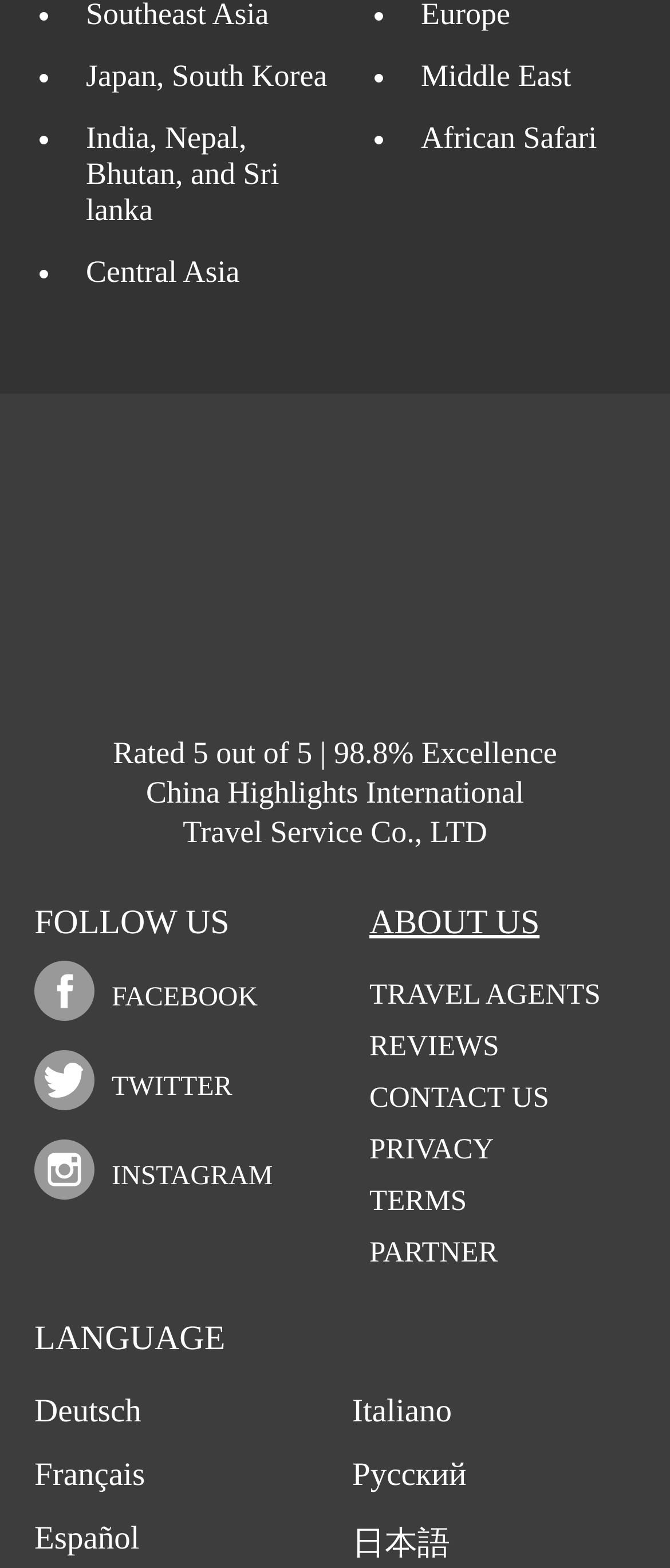Provide a one-word or brief phrase answer to the question:
How many regions are listed for travel?

6